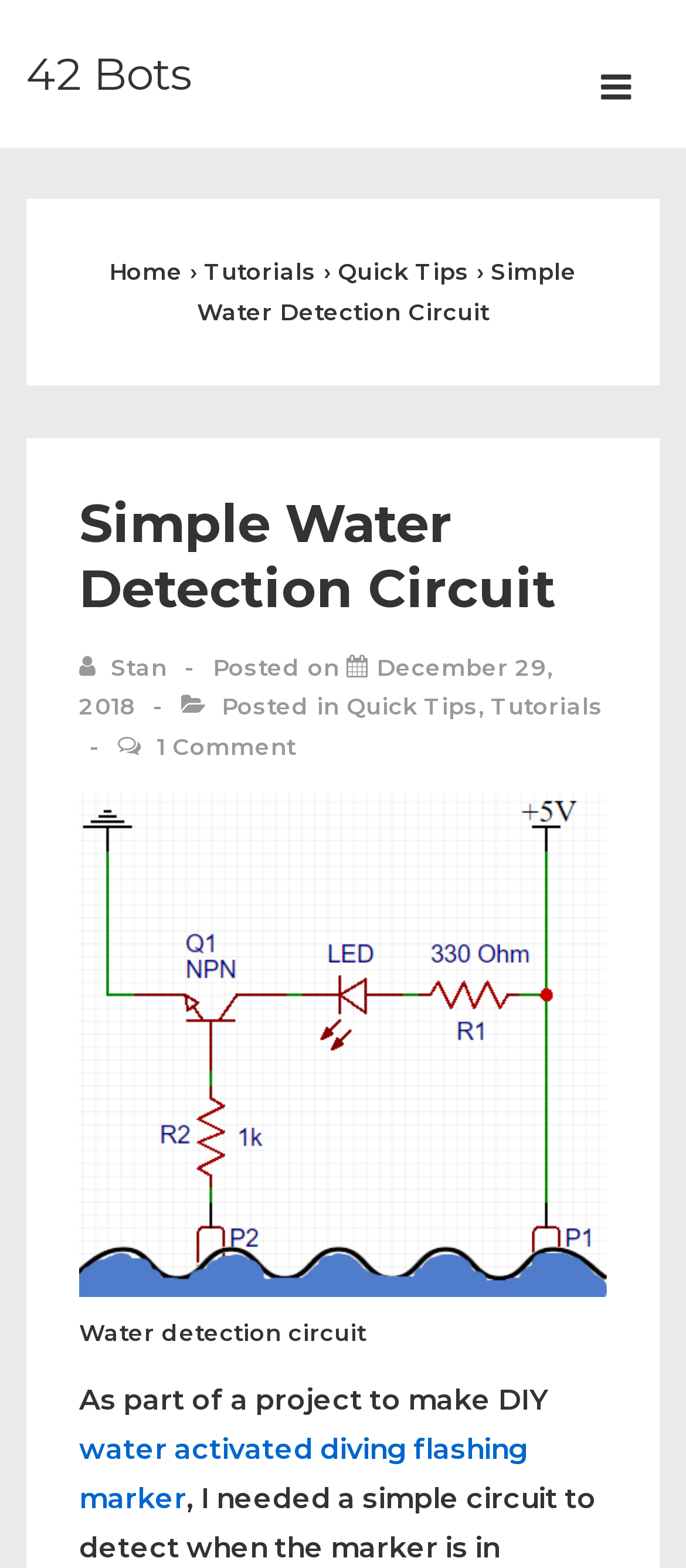Provide your answer in one word or a succinct phrase for the question: 
What is the name of the author of this post?

Stan